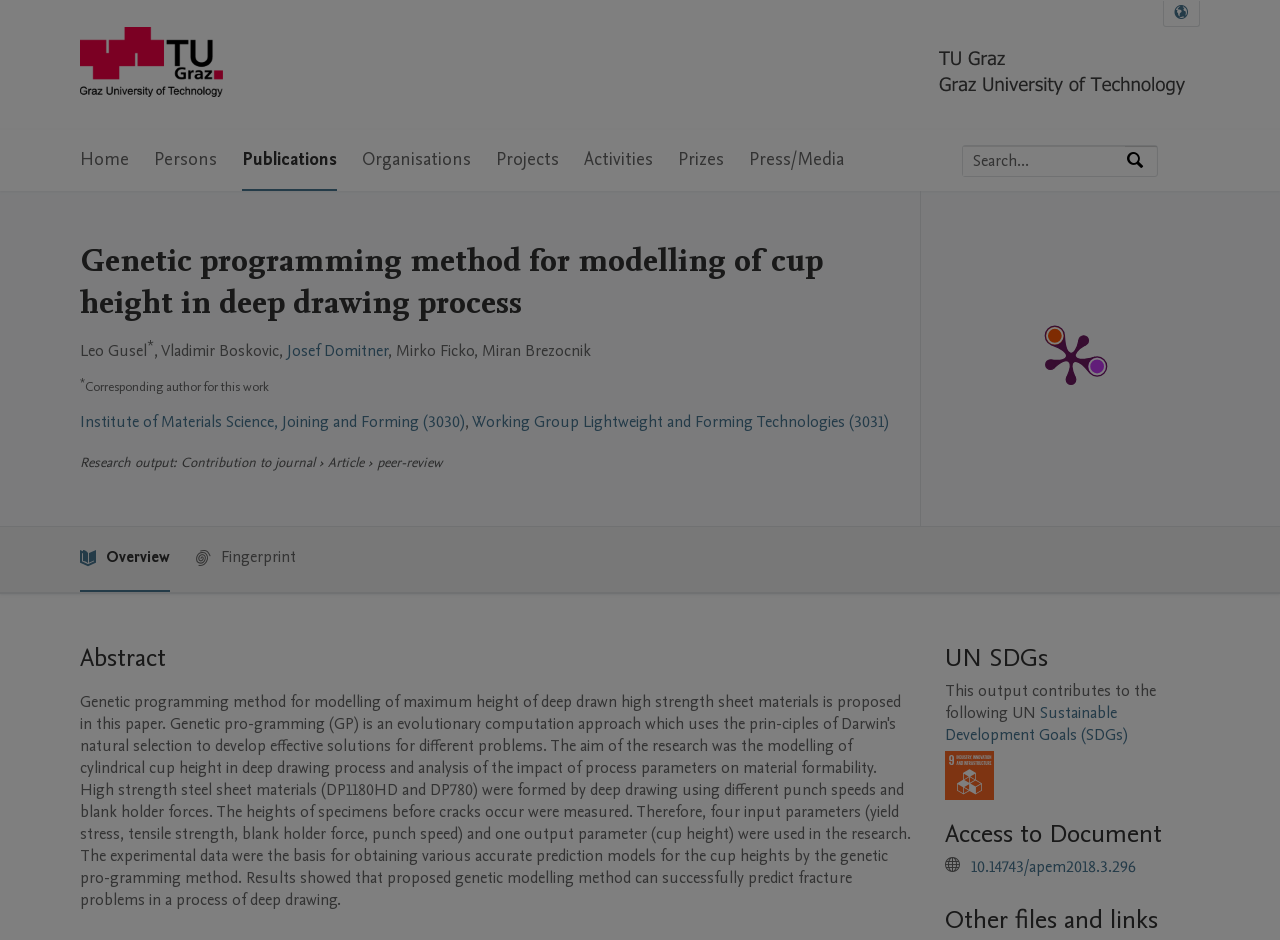Specify the bounding box coordinates of the area to click in order to follow the given instruction: "Select language."

[0.909, 0.001, 0.937, 0.028]